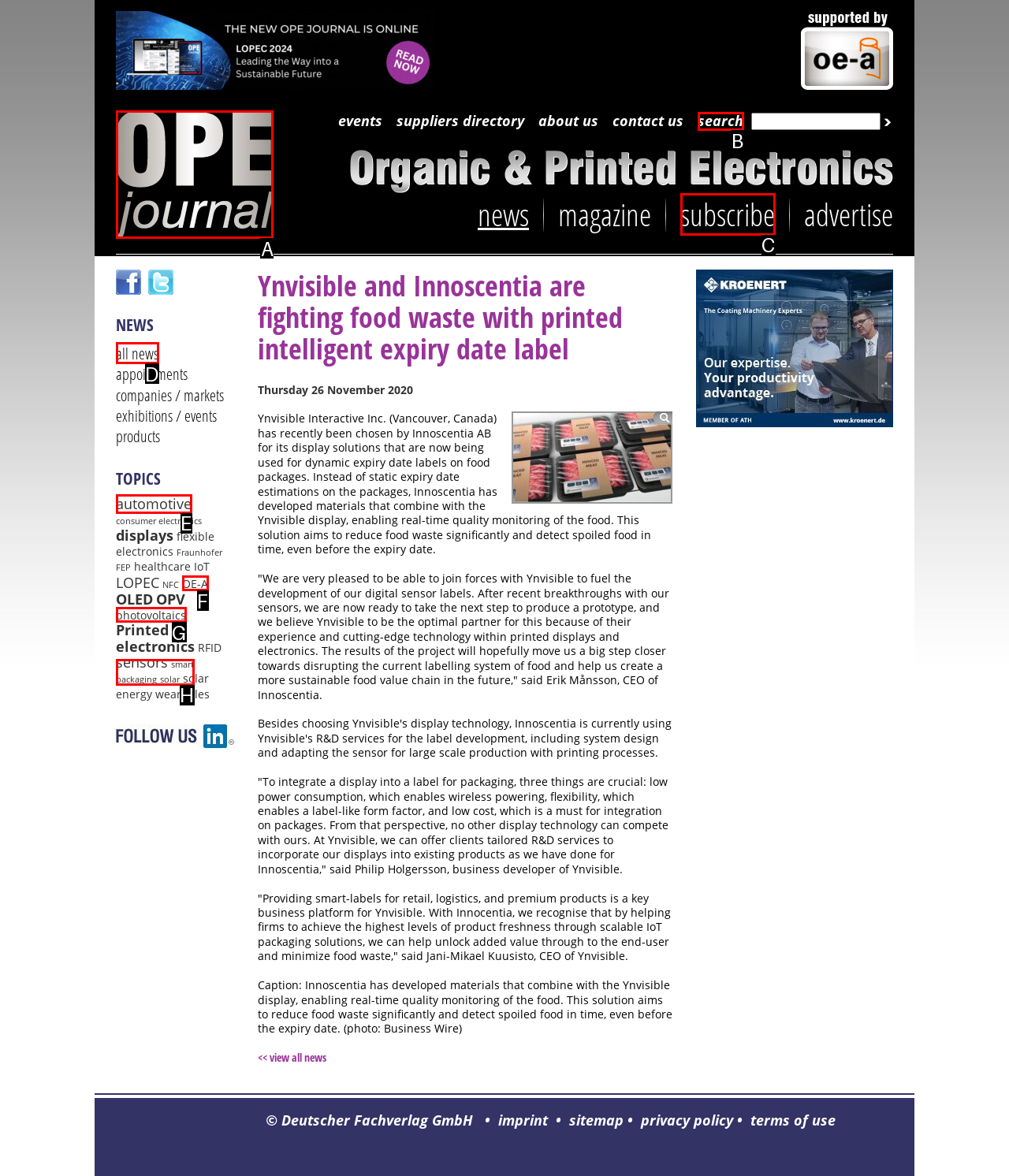Decide which HTML element to click to complete the task: Go to OPE Journal Provide the letter of the appropriate option.

A